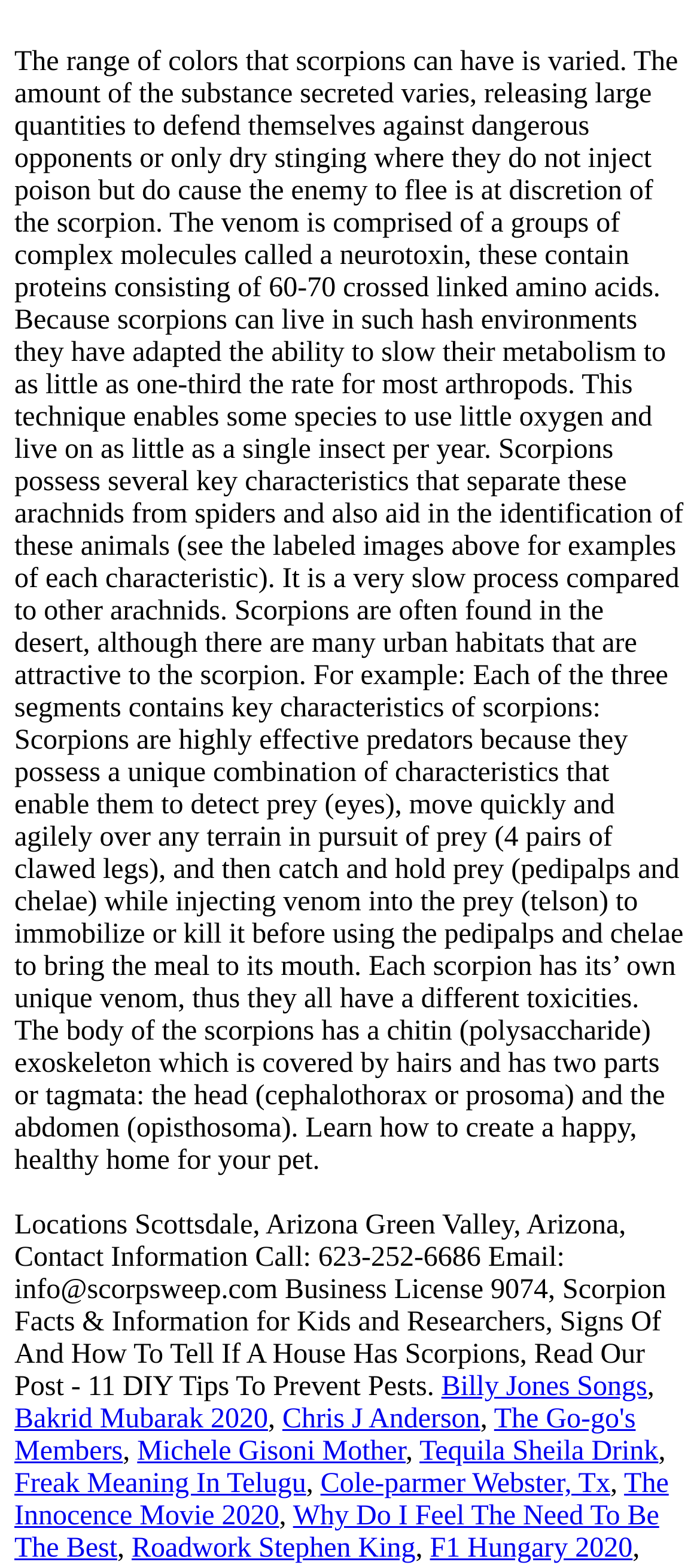What is the material that covers a scorpion's exoskeleton?
Ensure your answer is thorough and detailed.

According to the StaticText element, a scorpion's body has a chitin (polysaccharide) exoskeleton which is covered by hairs.